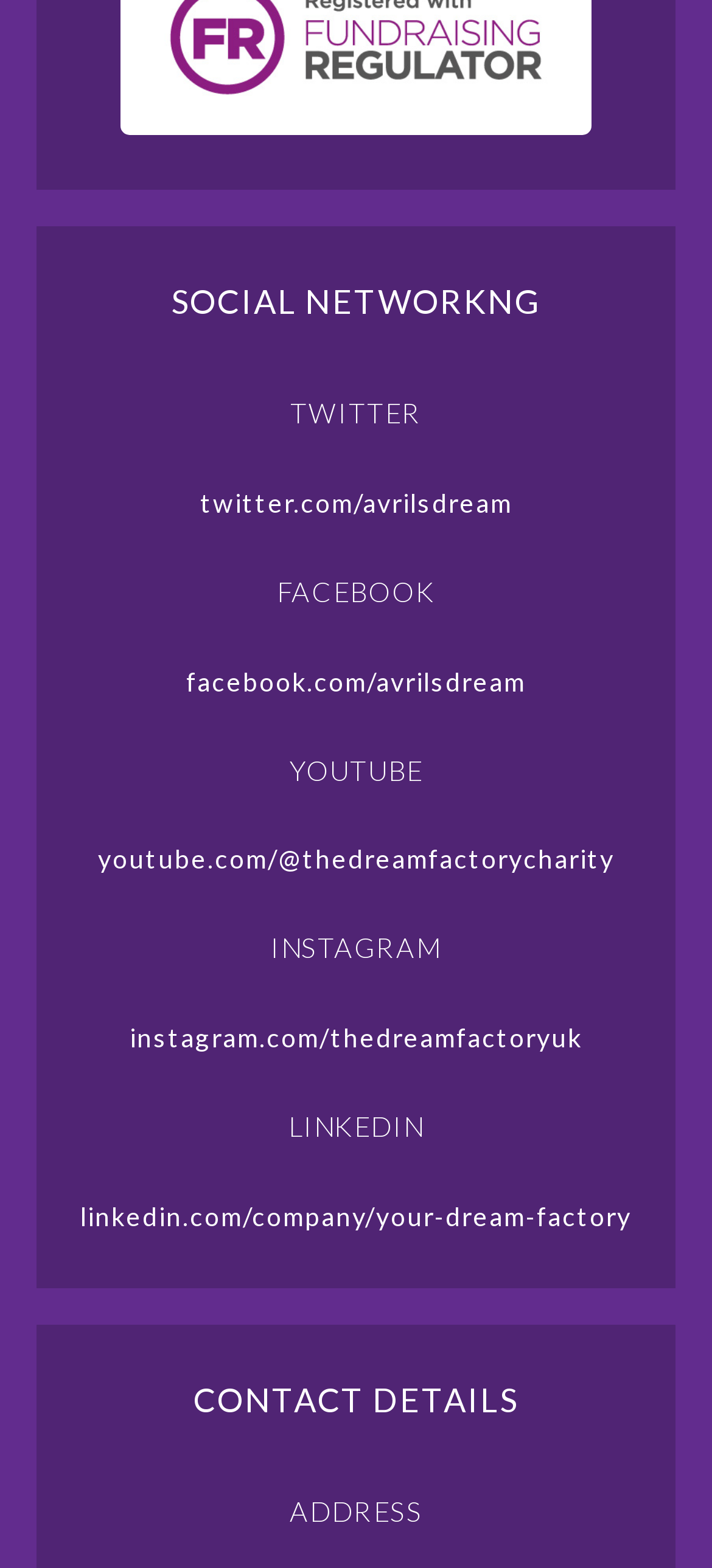What is the social media platform with the link 'twitter.com/avrilsdream'?
Refer to the image and respond with a one-word or short-phrase answer.

Twitter